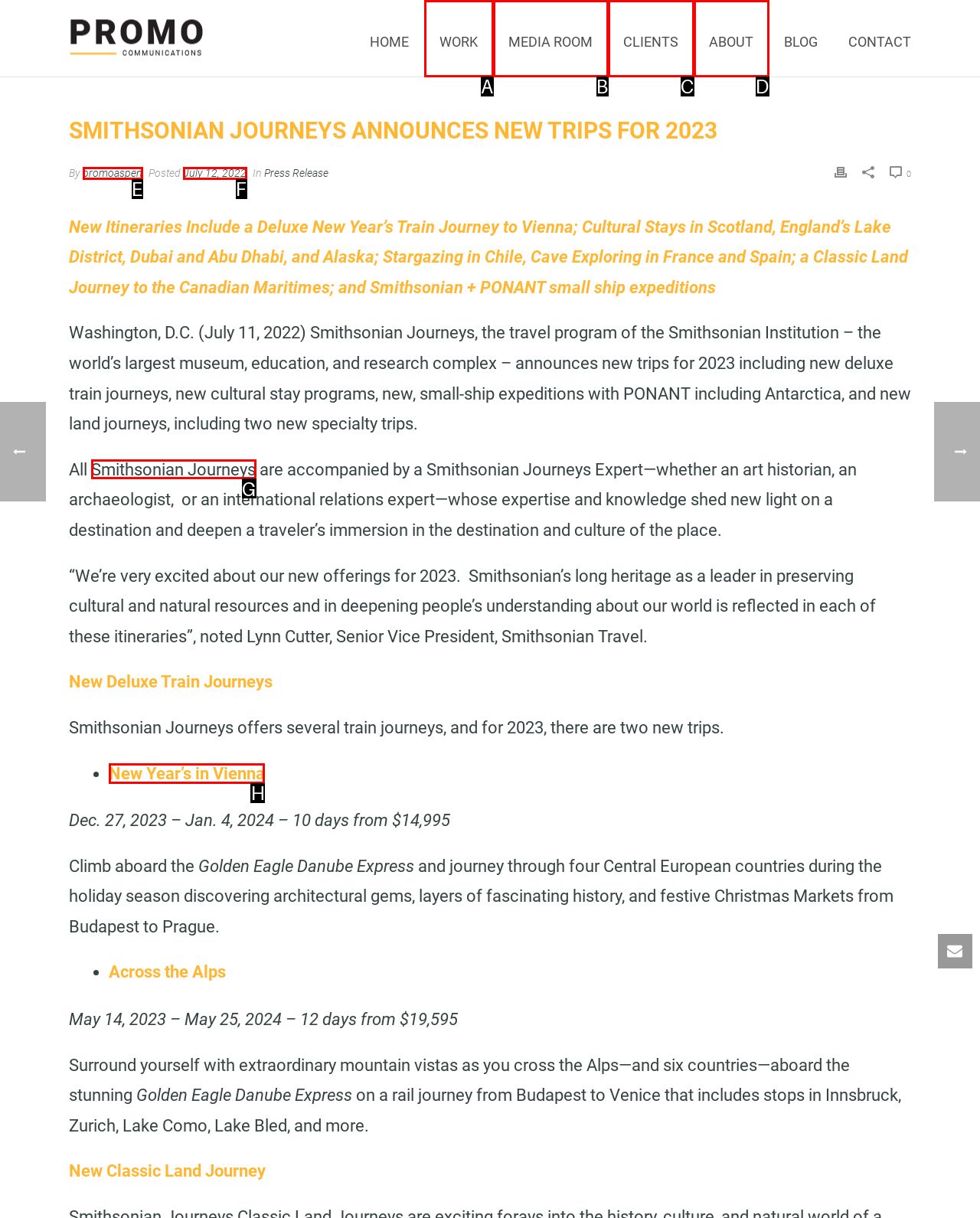Select the correct HTML element to complete the following task: Expand the 'Business' menu
Provide the letter of the choice directly from the given options.

None